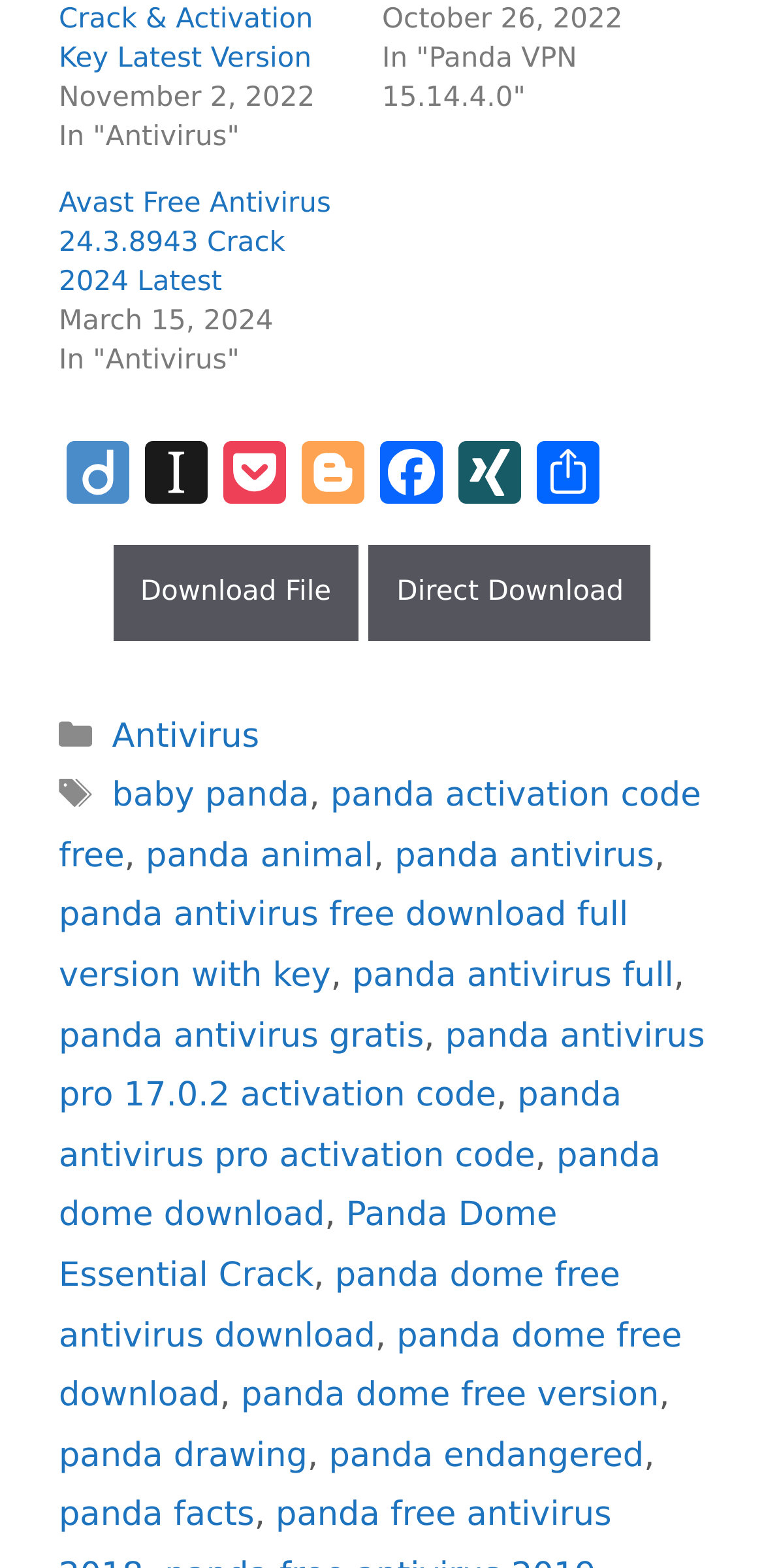Could you provide the bounding box coordinates for the portion of the screen to click to complete this instruction: "Share on Facebook"?

[0.487, 0.281, 0.59, 0.327]